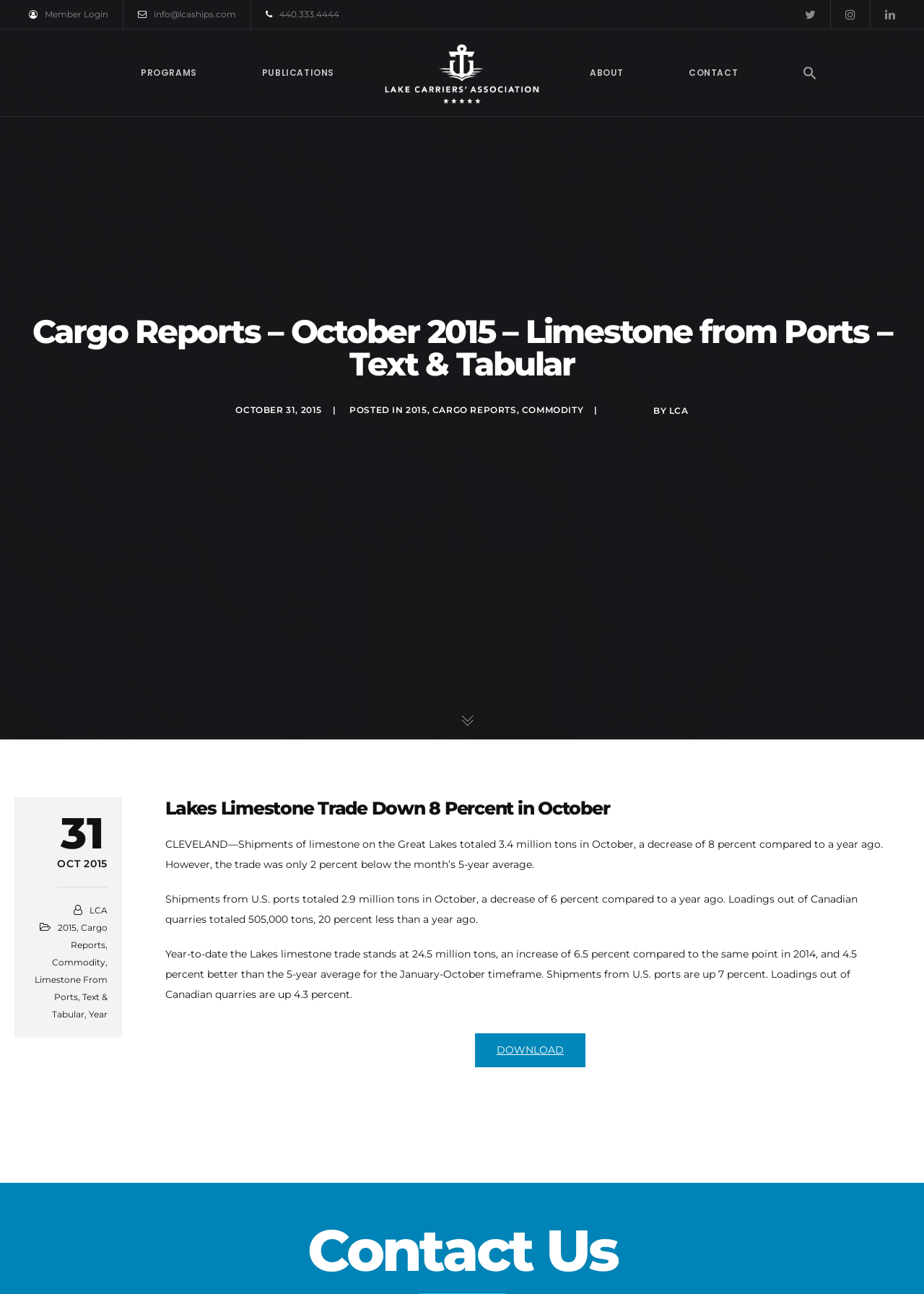Identify the bounding box for the described UI element. Provide the coordinates in (top-left x, top-left y, bottom-right x, bottom-right y) format with values ranging from 0 to 1: Chart of the Great Lakes

[0.698, 0.186, 0.968, 0.202]